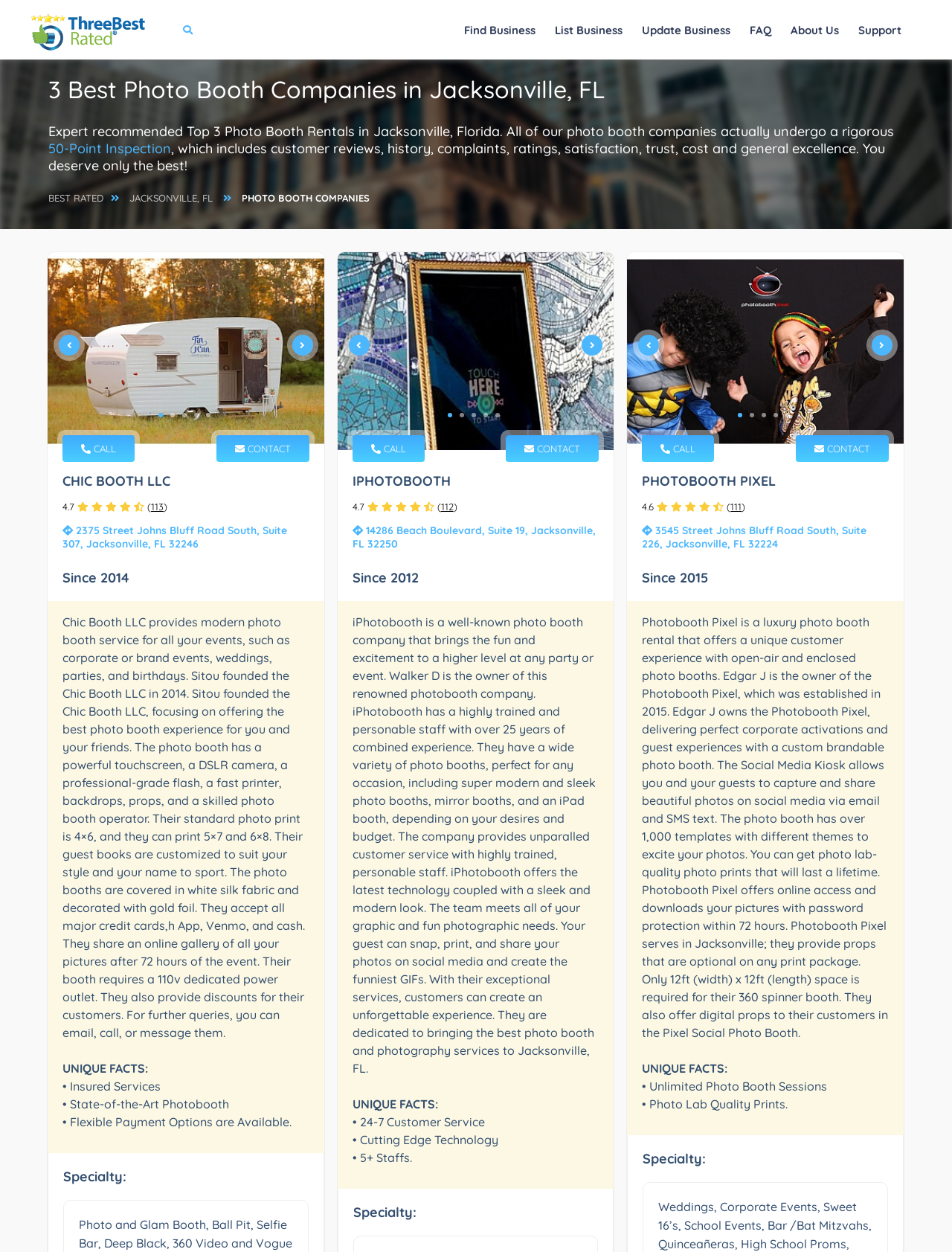Please provide a comprehensive response to the question below by analyzing the image: 
What is the specialty of Photobooth Pixel?

I read the description of Photobooth Pixel, and it specializes in luxury photo booth rental, offering a unique customer experience with open-air and enclosed photo booths.